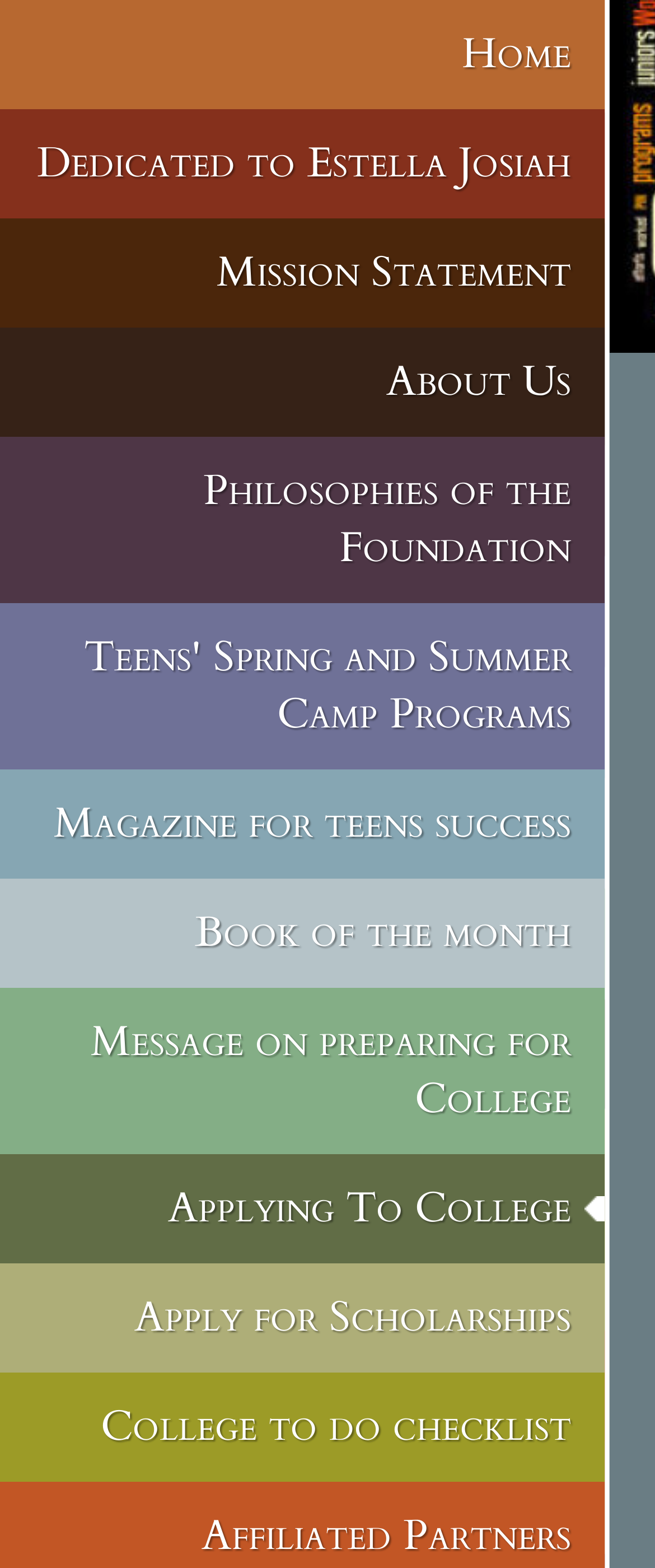Please look at the image and answer the question with a detailed explanation: Is there a section for teens on this webpage?

The link 'Teens' Spring and Summer Camp Programs' suggests that there is a section on the webpage dedicated to teens, providing information about camp programs.